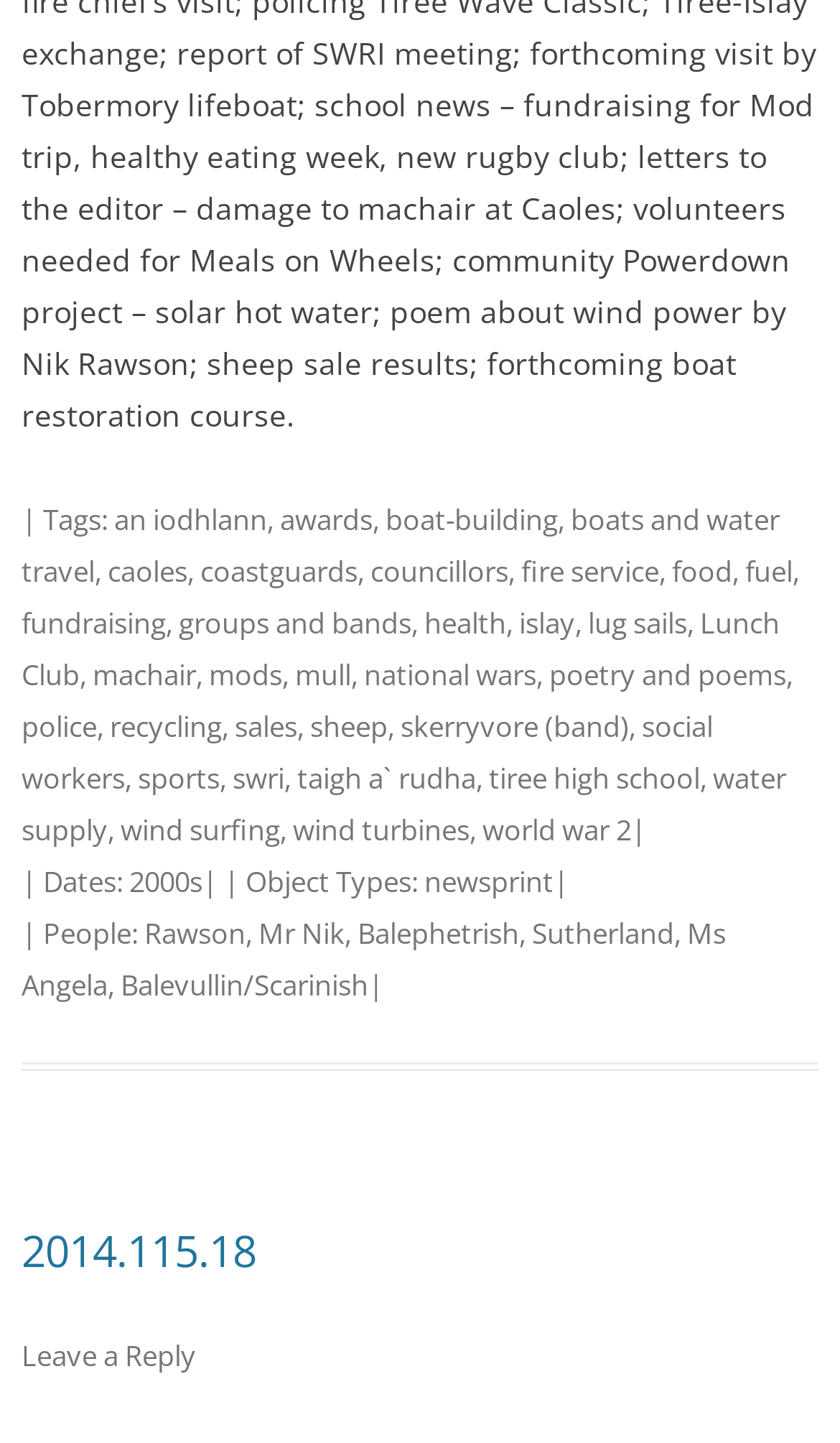Bounding box coordinates should be provided in the format (top-left x, top-left y, bottom-right x, bottom-right y) with all values between 0 and 1. Identify the bounding box for this UI element: world war 2

[0.574, 0.561, 0.751, 0.588]